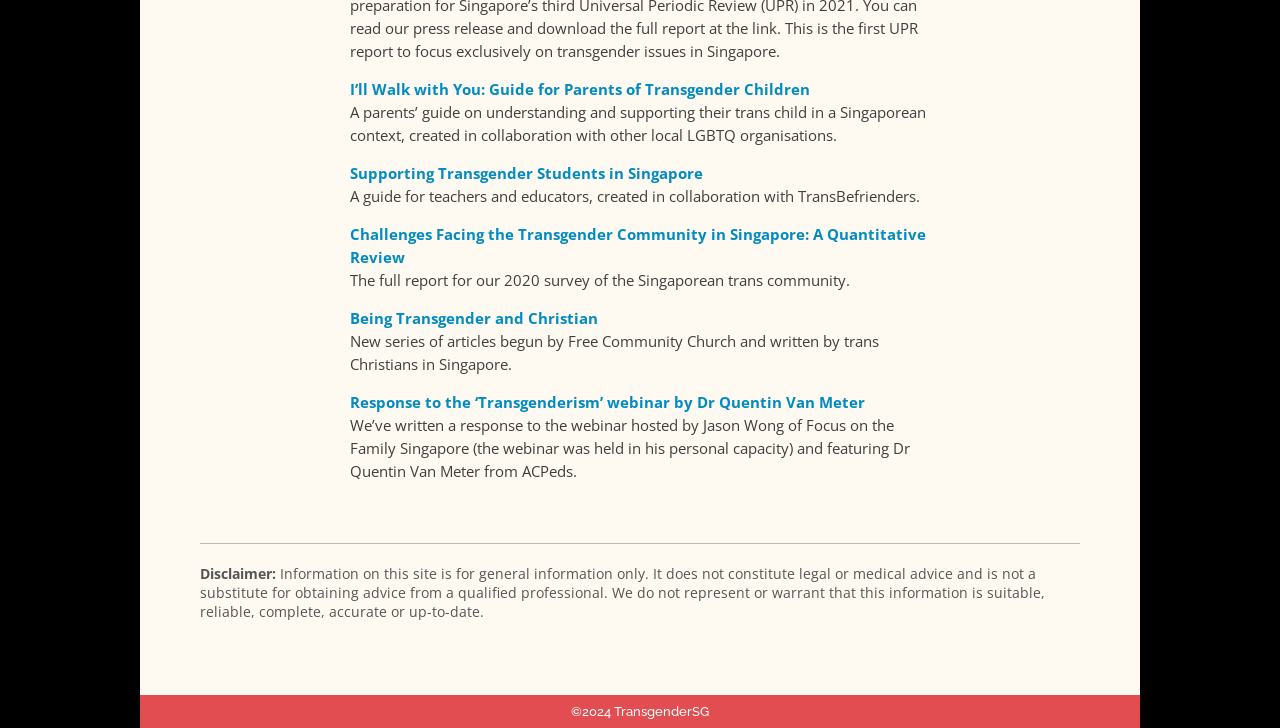Provide the bounding box coordinates for the specified HTML element described in this description: "Supporting Transgender Students in Singapore". The coordinates should be four float numbers ranging from 0 to 1, in the format [left, top, right, bottom].

[0.273, 0.224, 0.549, 0.251]